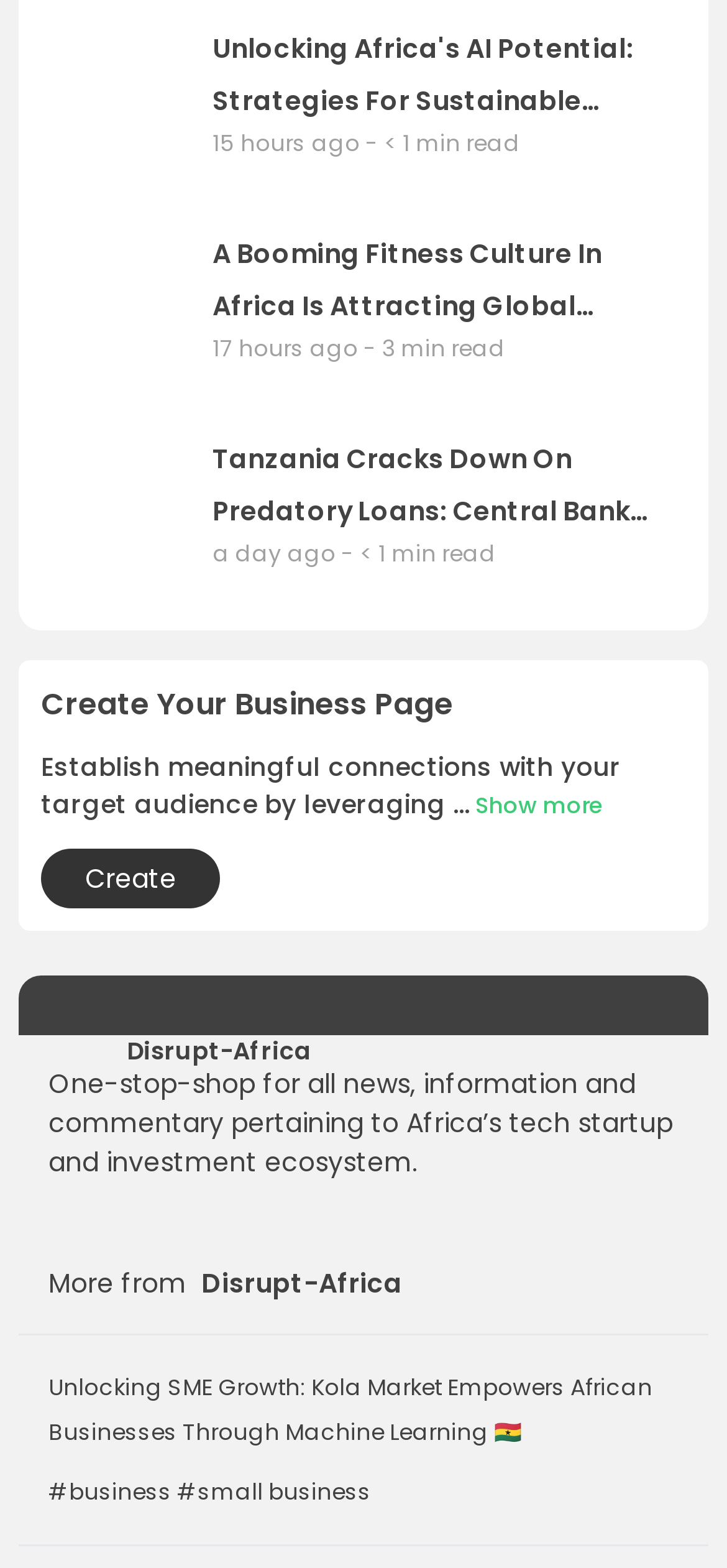Find the bounding box coordinates for the element that must be clicked to complete the instruction: "Read the article 'Unlocking Africa's AI Potential: Strategies For Sustainable Participation'". The coordinates should be four float numbers between 0 and 1, indicated as [left, top, right, bottom].

[0.292, 0.014, 0.913, 0.081]